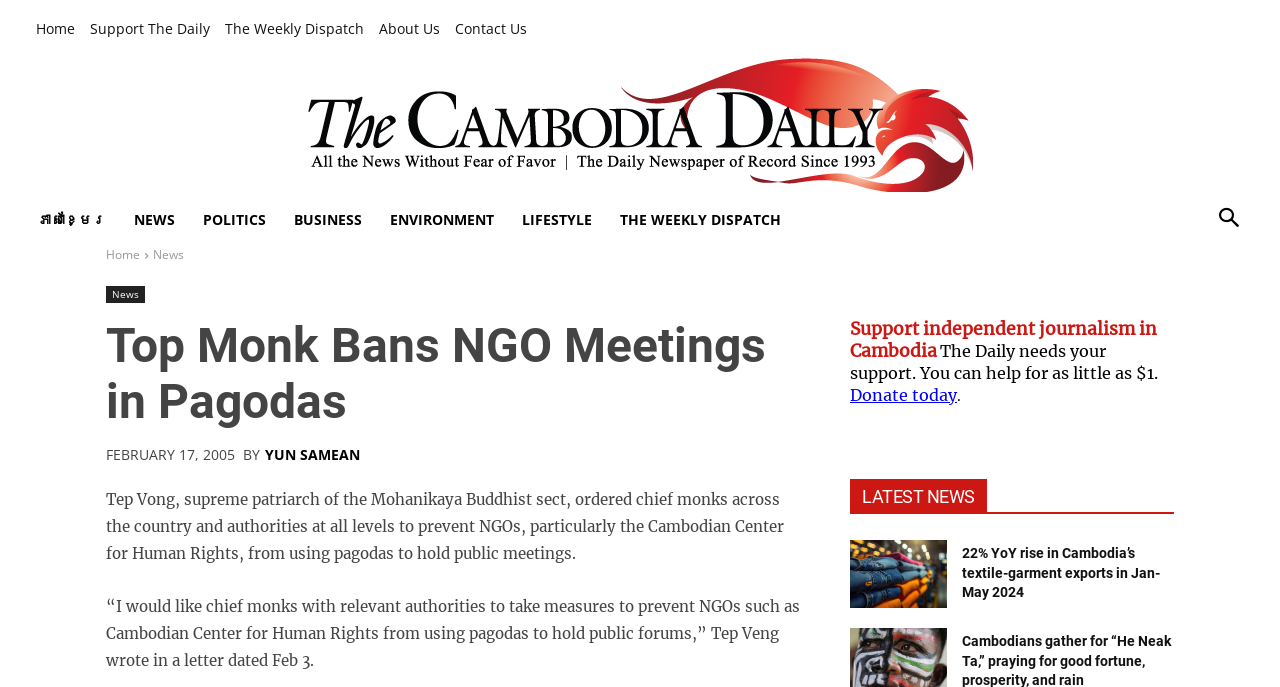Can you pinpoint the bounding box coordinates for the clickable element required for this instruction: "View older entries"? The coordinates should be four float numbers between 0 and 1, i.e., [left, top, right, bottom].

None